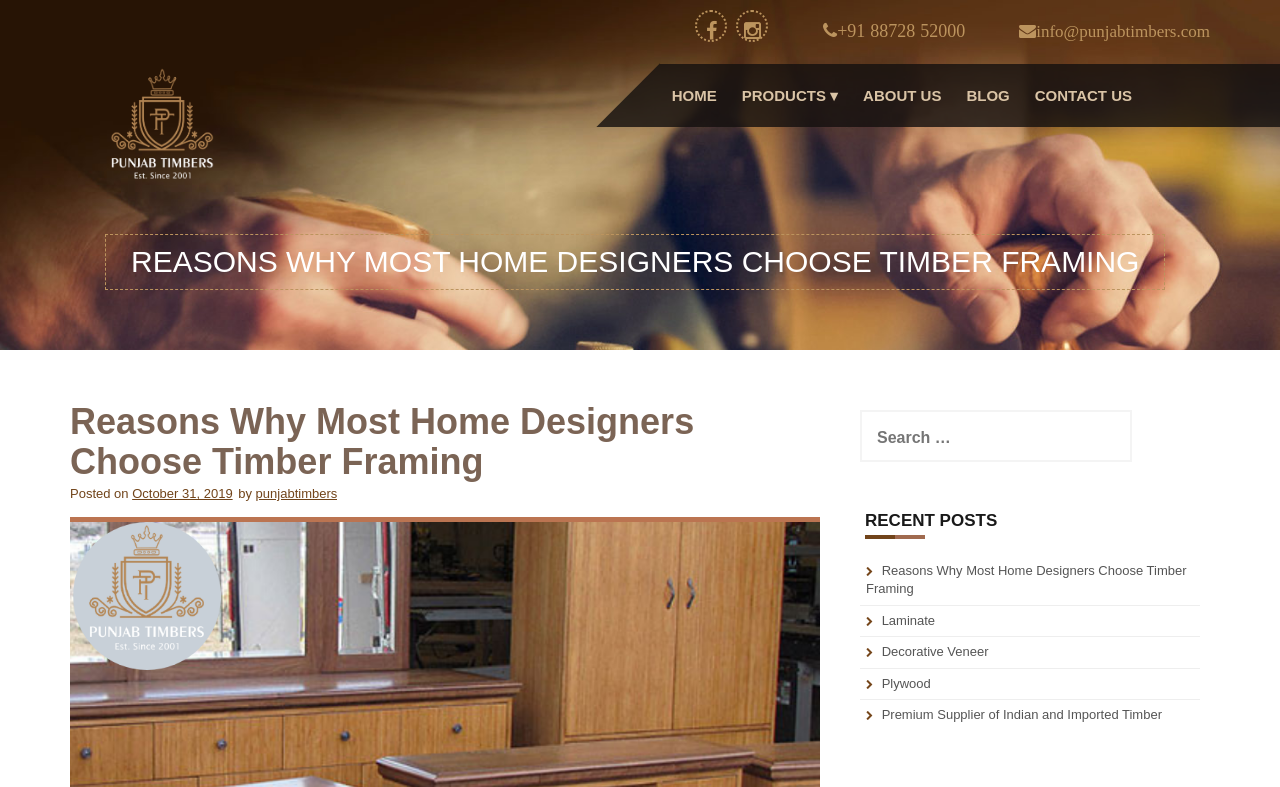Specify the bounding box coordinates of the element's area that should be clicked to execute the given instruction: "Read the blog post about timber framing". The coordinates should be four float numbers between 0 and 1, i.e., [left, top, right, bottom].

[0.677, 0.715, 0.927, 0.757]